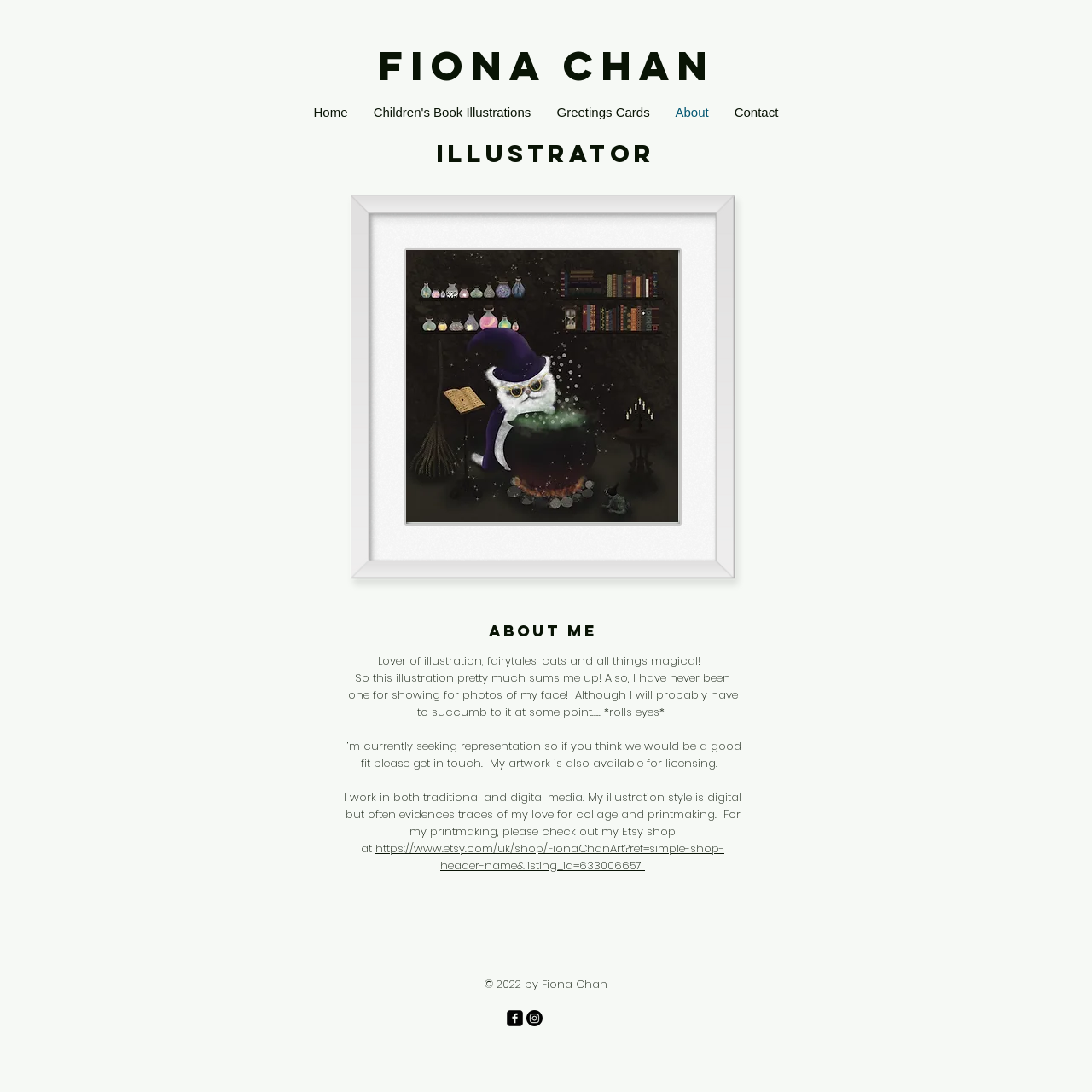Pinpoint the bounding box coordinates of the element you need to click to execute the following instruction: "Check out the Etsy shop". The bounding box should be represented by four float numbers between 0 and 1, in the format [left, top, right, bottom].

[0.344, 0.77, 0.663, 0.8]